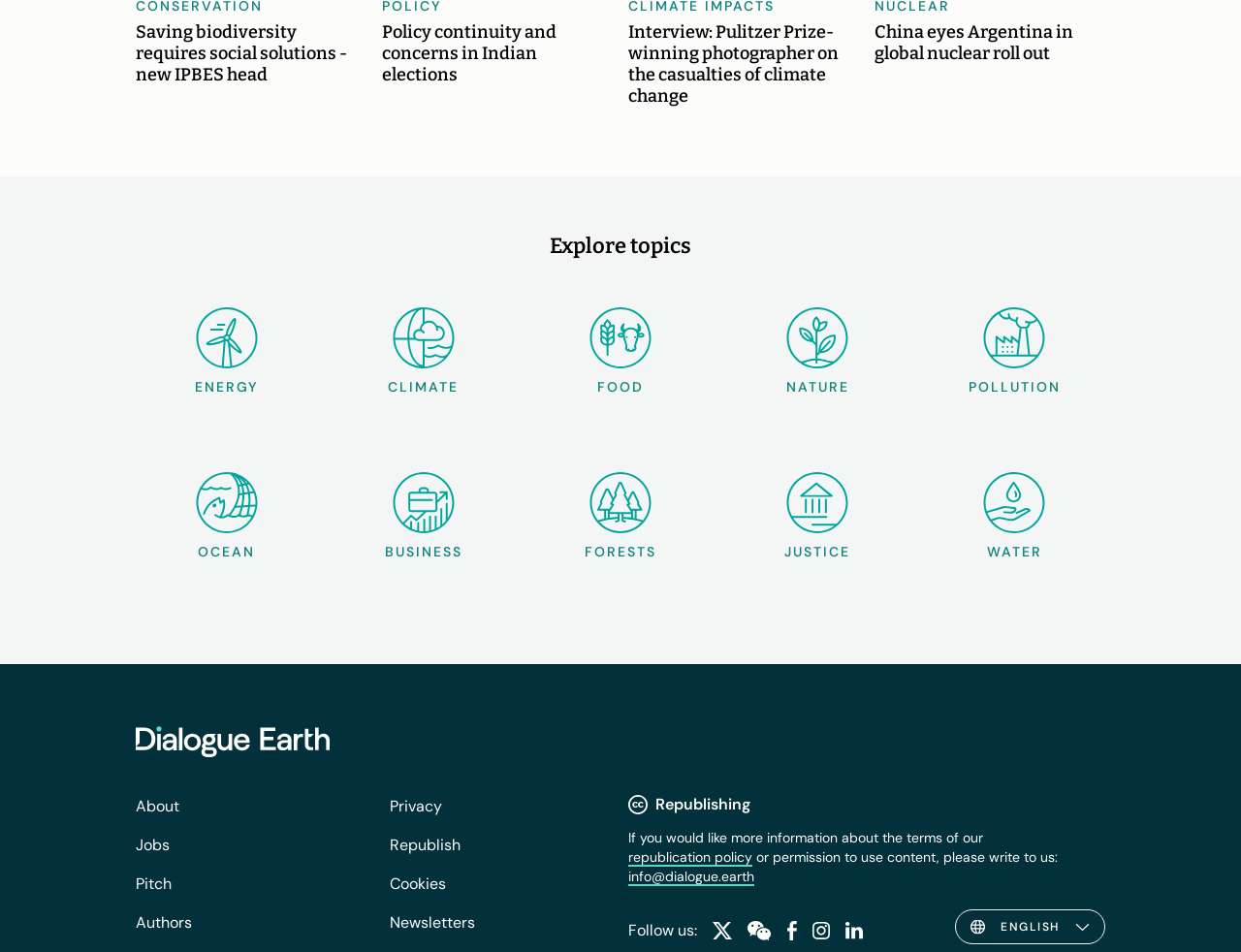Respond concisely with one word or phrase to the following query:
How many social media platforms are listed for following?

5